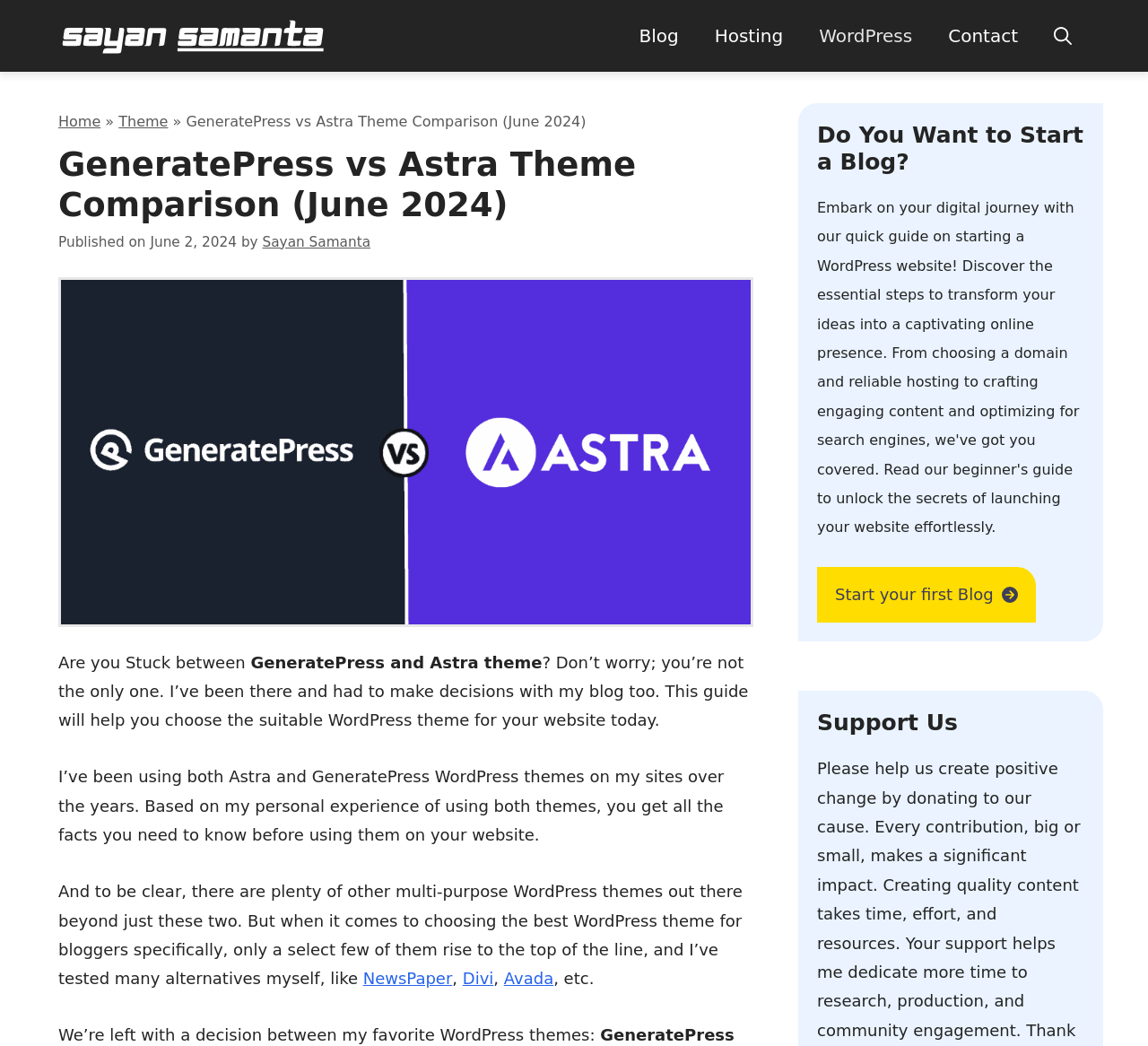Please predict the bounding box coordinates of the element's region where a click is necessary to complete the following instruction: "Read about Advocate killing ear mites". The coordinates should be represented by four float numbers between 0 and 1, i.e., [left, top, right, bottom].

None